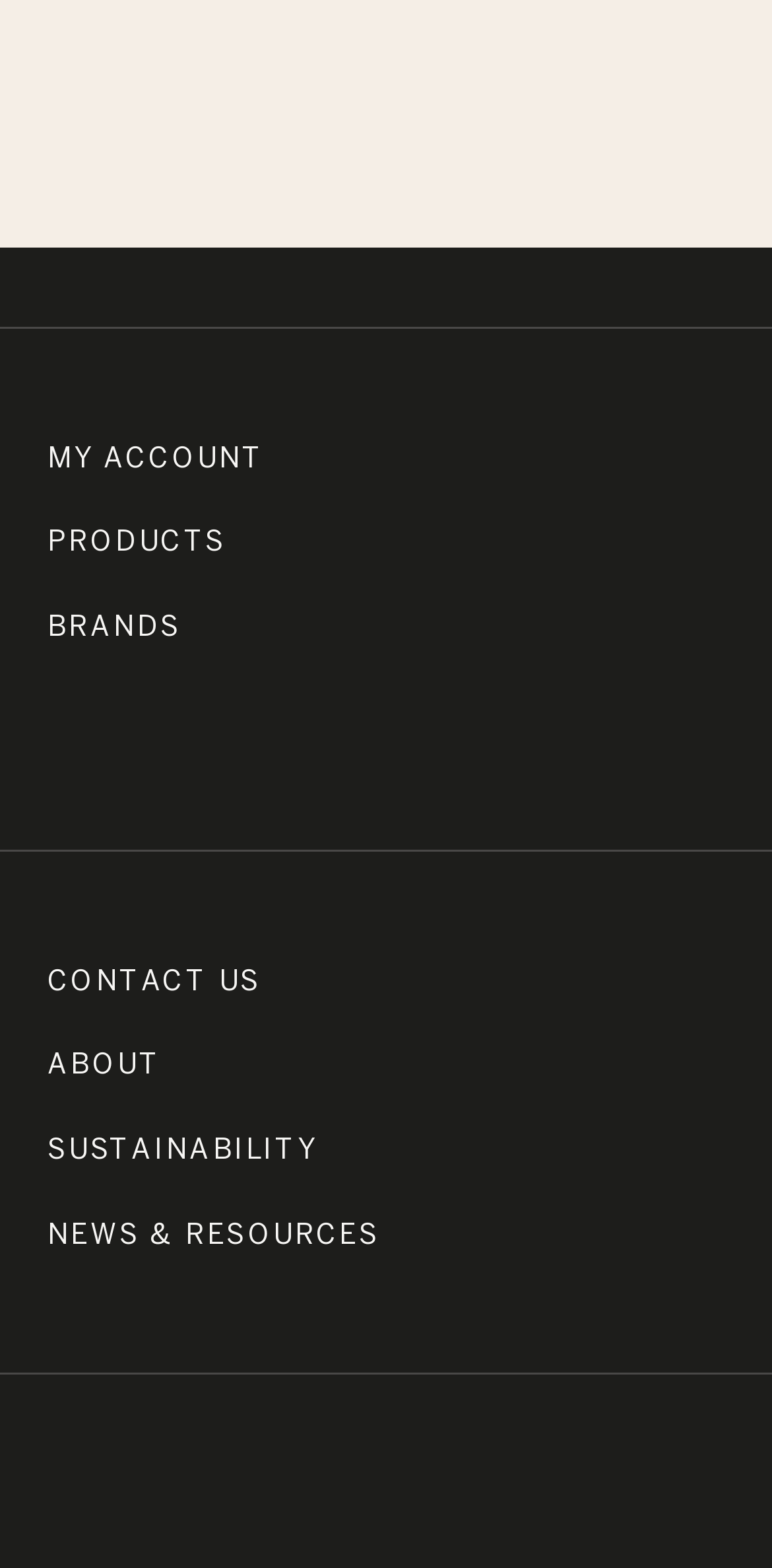Mark the bounding box of the element that matches the following description: "Contact us".

[0.062, 0.619, 0.339, 0.646]